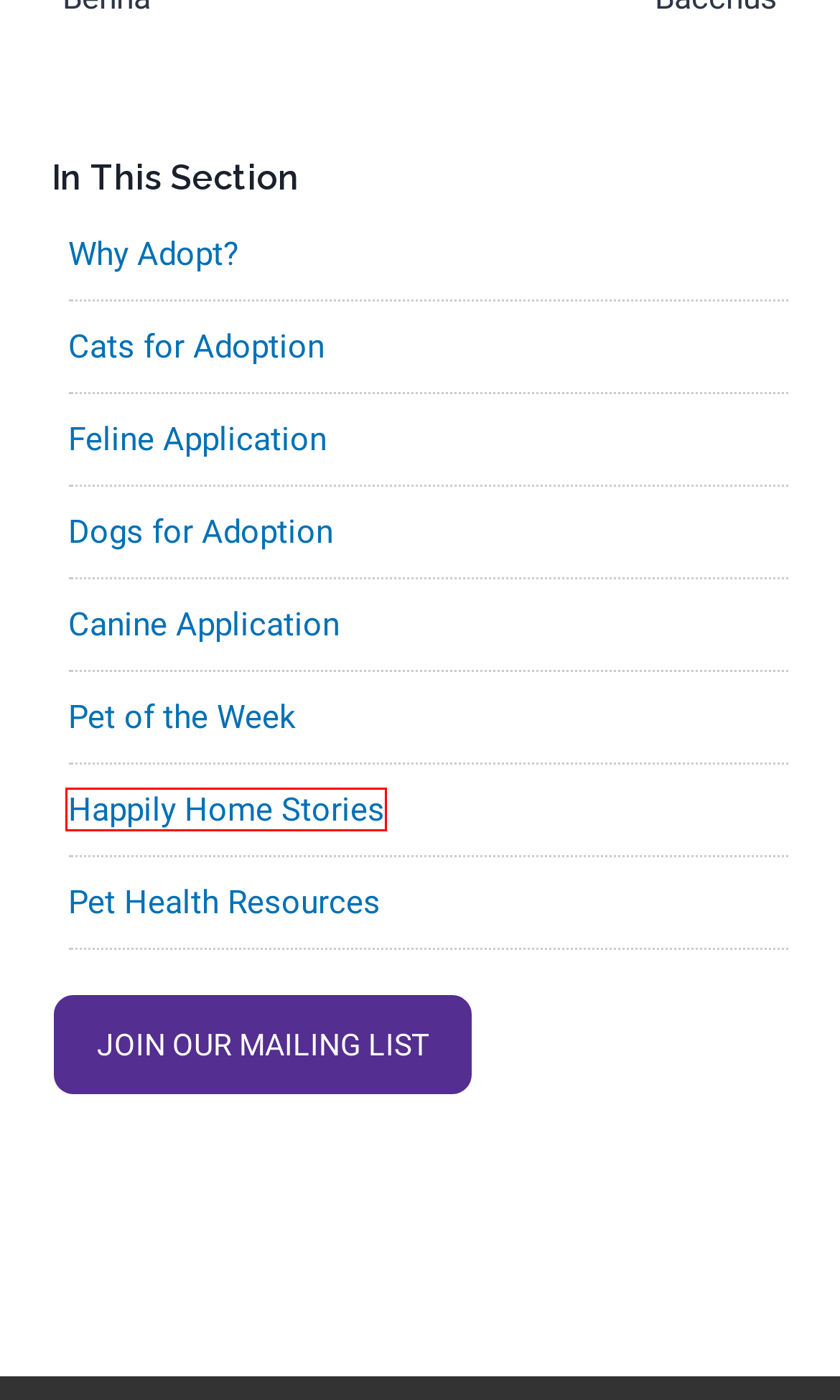You have a screenshot of a webpage with a red rectangle bounding box around an element. Identify the best matching webpage description for the new page that appears after clicking the element in the bounding box. The descriptions are:
A. Pet of the Week – Animal Protection Society Friday Harbor
B. Pet Health Resources – Animal Protection Society Friday Harbor
C. Adoption Program – Animal Protection Society Friday Harbor
D. Feline Application – Animal Protection Society Friday Harbor
E. Canine Application – Animal Protection Society Friday Harbor
F. Cats for Adoption – Animal Protection Society Friday Harbor
G. Join Our Mailing List – Animal Protection Society Friday Harbor
H. Happily Home Stories – Animal Protection Society Friday Harbor

H